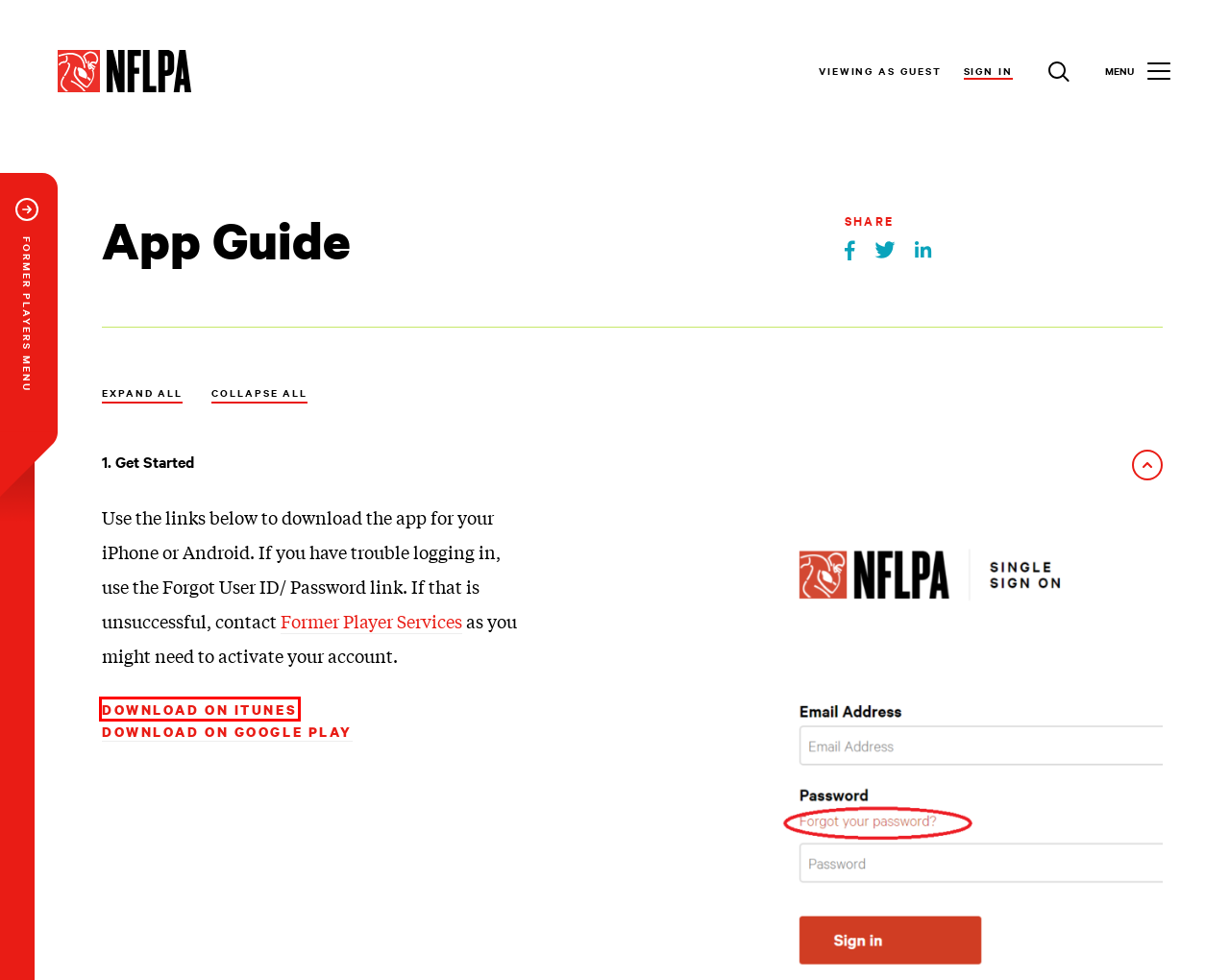You are provided with a screenshot of a webpage that includes a red rectangle bounding box. Please choose the most appropriate webpage description that matches the new webpage after clicking the element within the red bounding box. Here are the candidates:
A. Pro Football Hall of Fame | Pro Football Hall of Fame
B. Our Charitable Partners | NFLPA
C. Homepage - NFLPA PAF
D. ‎NFLPA Former Players on the App Store
E. Loading...
F. Drug Policies | NFLPA
G. The Trust (Powered by the NFLPA) - The Trust
H. Job Opportunities | NFLPA

D